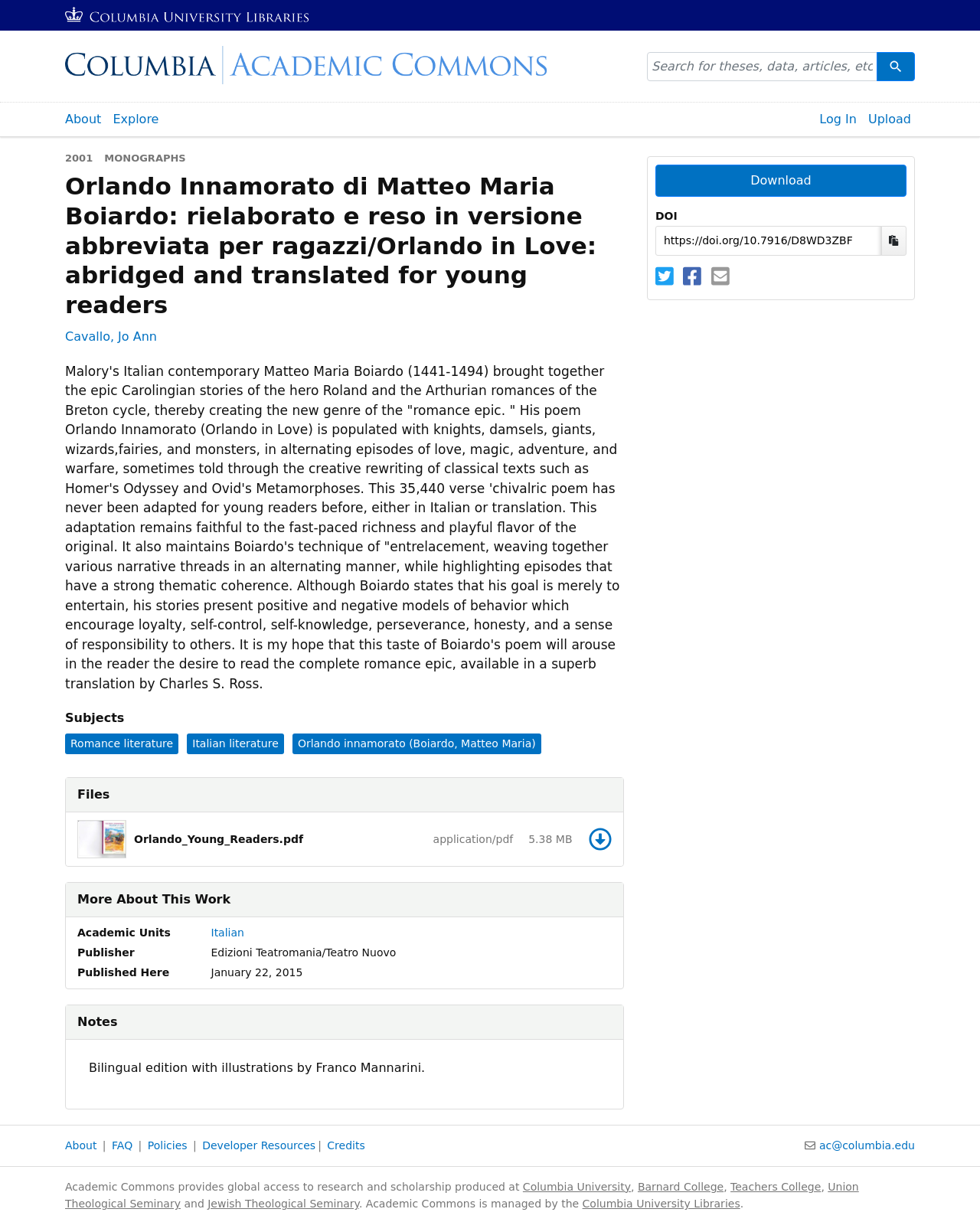Please determine the bounding box coordinates for the UI element described here. Use the format (top-left x, top-left y, bottom-right x, bottom-right y) with values bounded between 0 and 1: Share to Twitter

[0.669, 0.217, 0.687, 0.236]